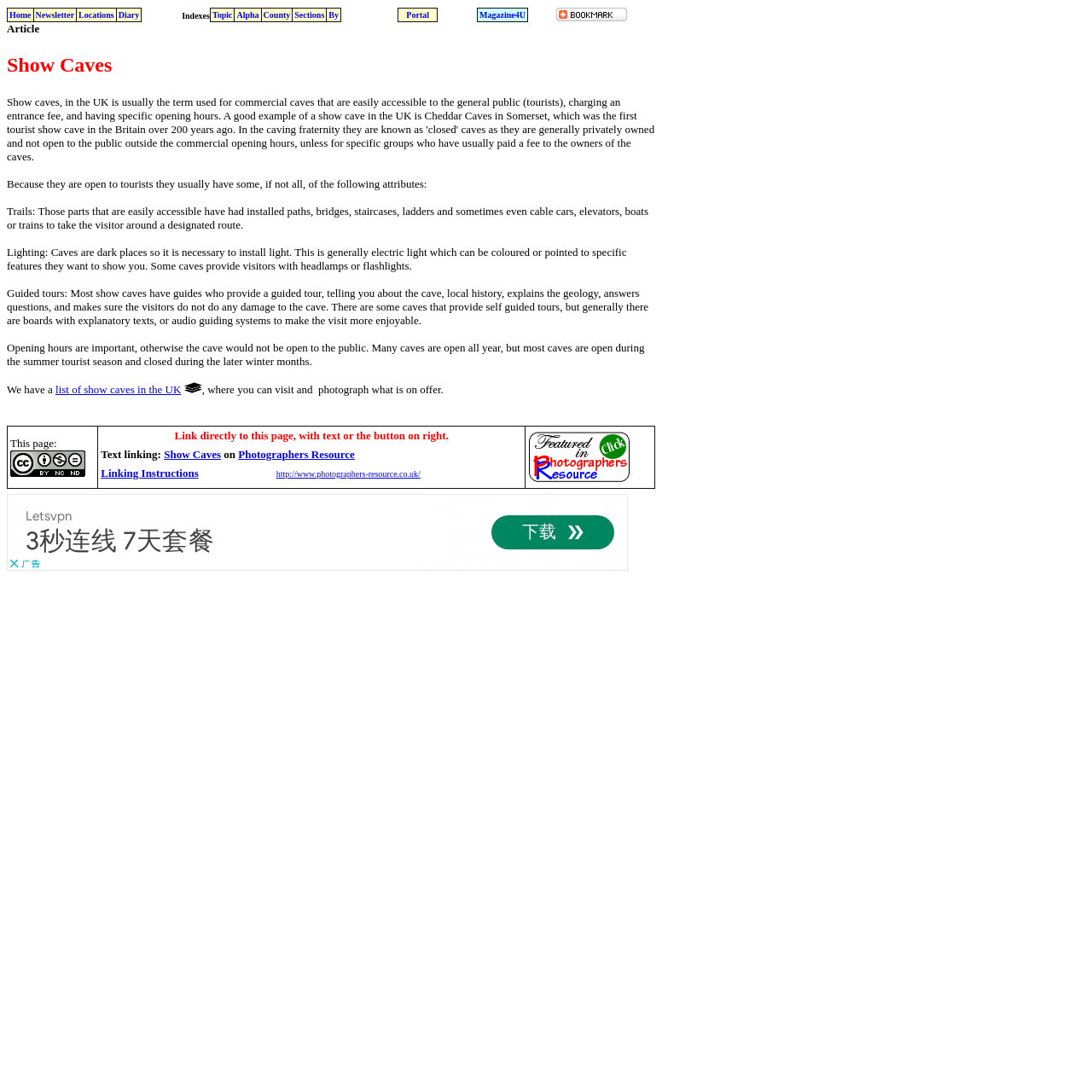Provide the bounding box coordinates of the UI element that matches the description: "Linking Instructions".

[0.092, 0.427, 0.182, 0.439]